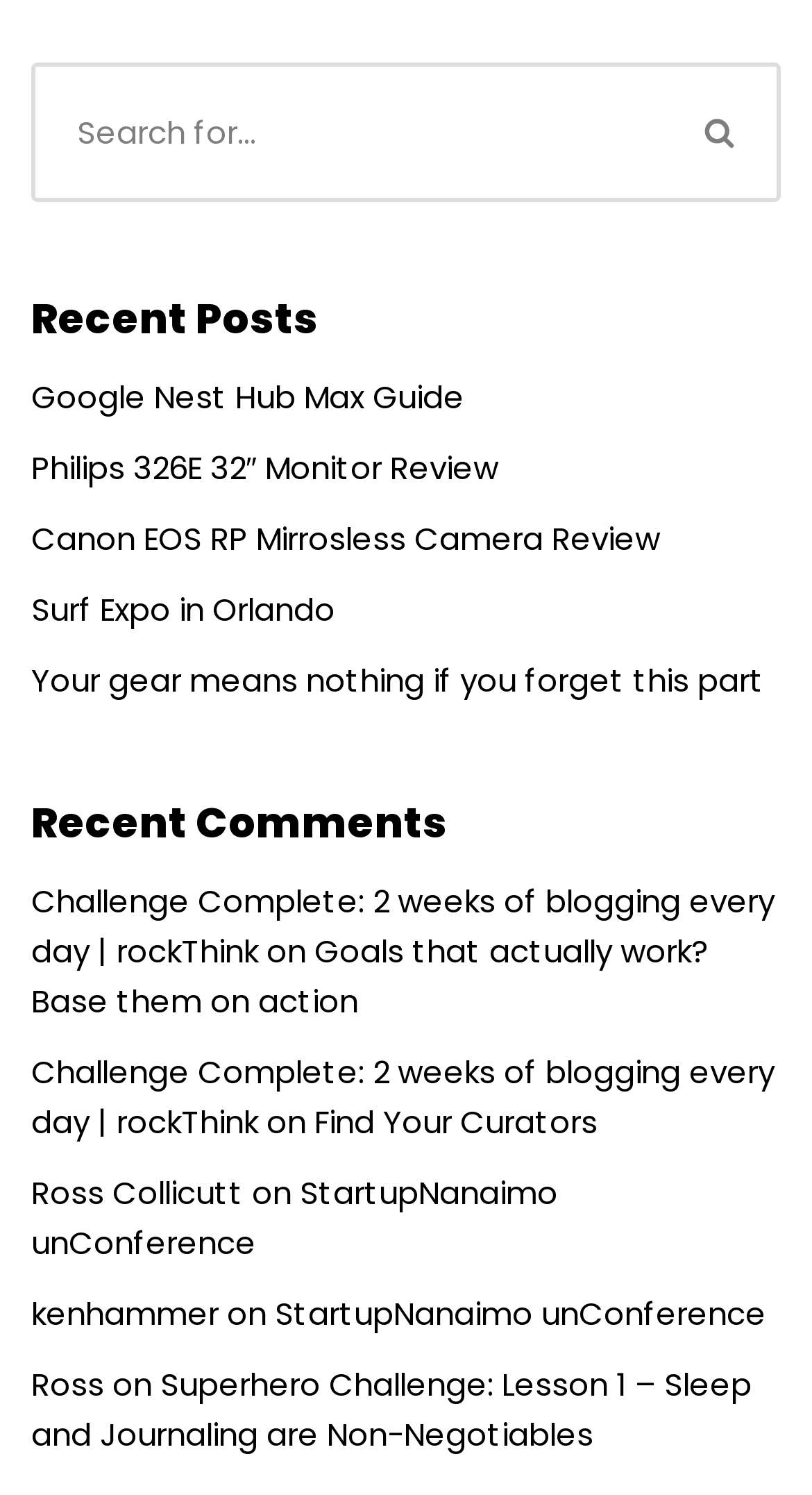Please identify the bounding box coordinates of the clickable region that I should interact with to perform the following instruction: "check Recent Comments". The coordinates should be expressed as four float numbers between 0 and 1, i.e., [left, top, right, bottom].

[0.038, 0.53, 0.551, 0.569]